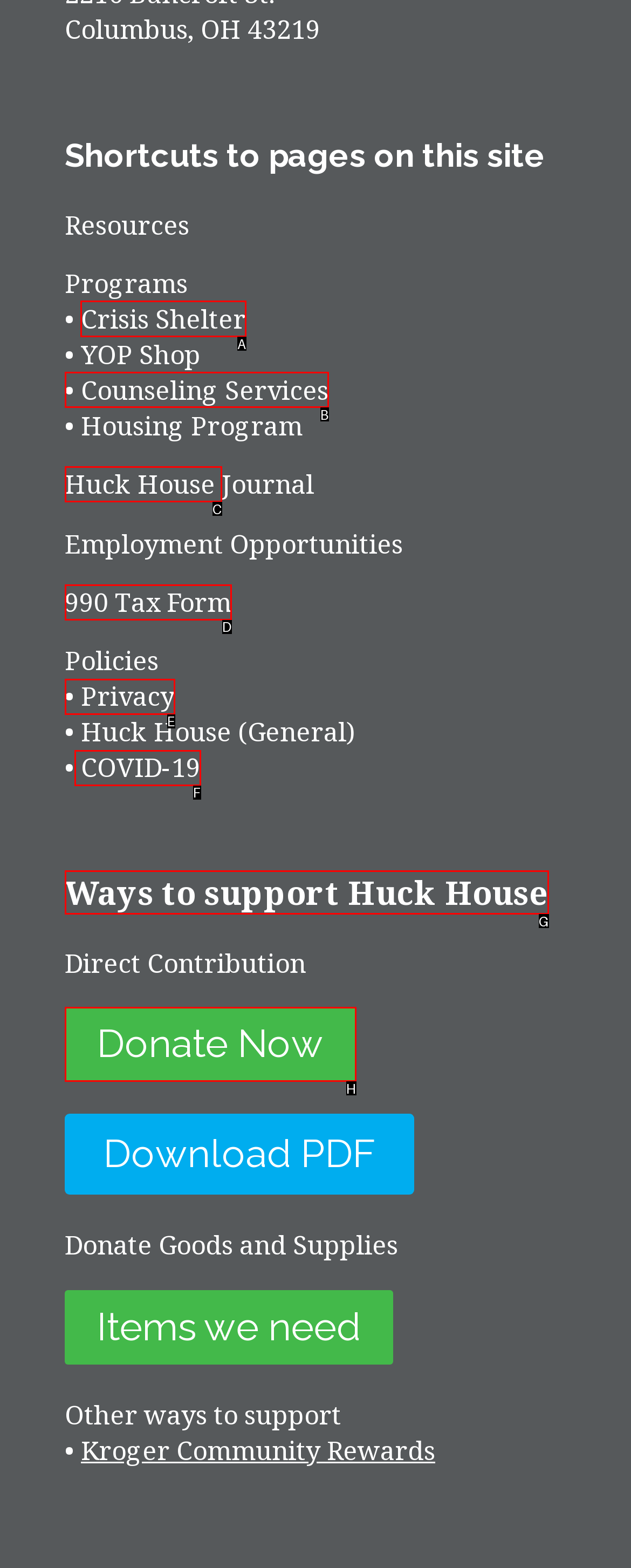Choose the HTML element you need to click to achieve the following task: Learn about crisis shelter
Respond with the letter of the selected option from the given choices directly.

A